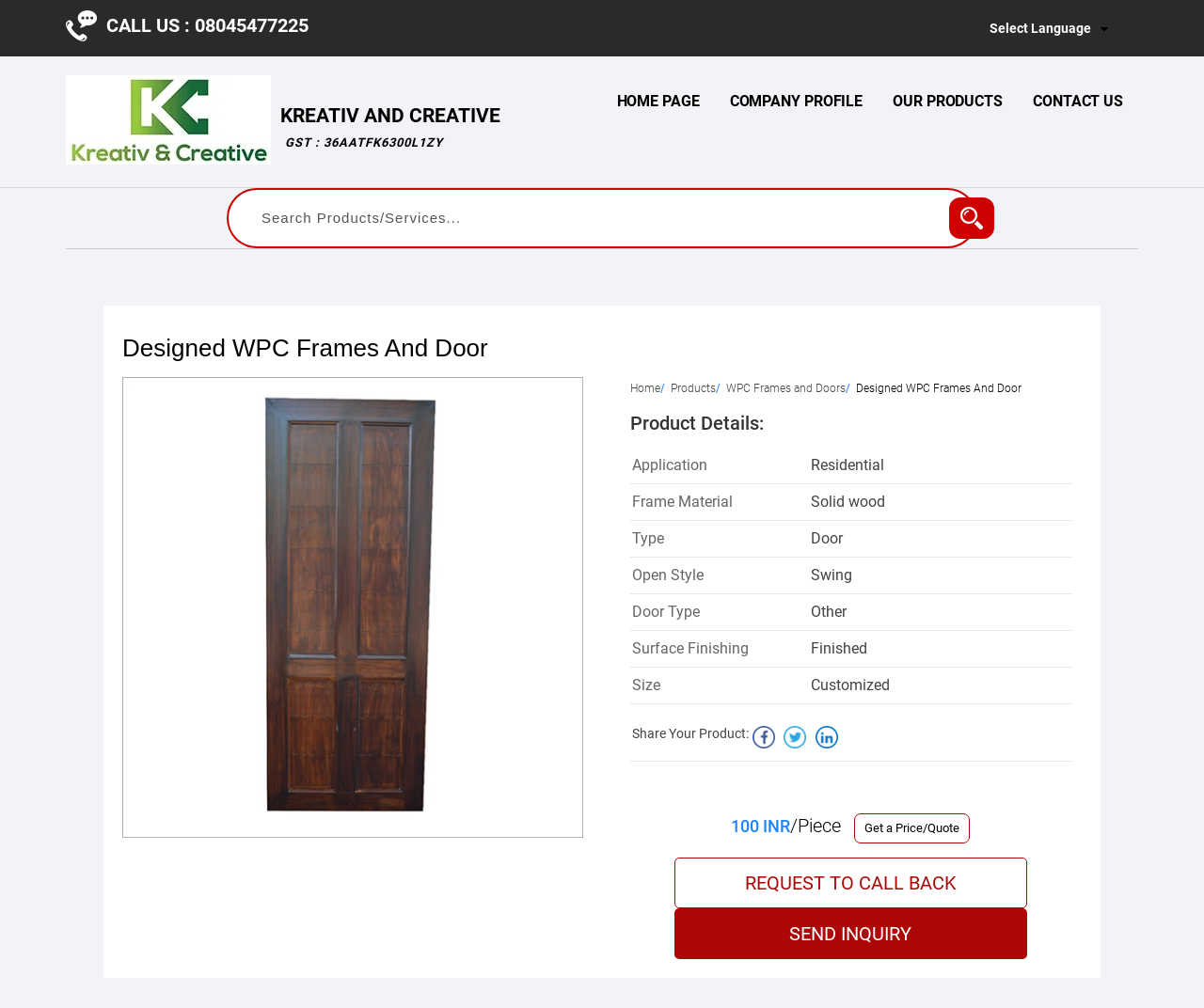Identify the bounding box of the UI component described as: "KREATIV AND CREATIVEGST : 36AATFK6300L1ZY".

[0.233, 0.104, 0.416, 0.15]